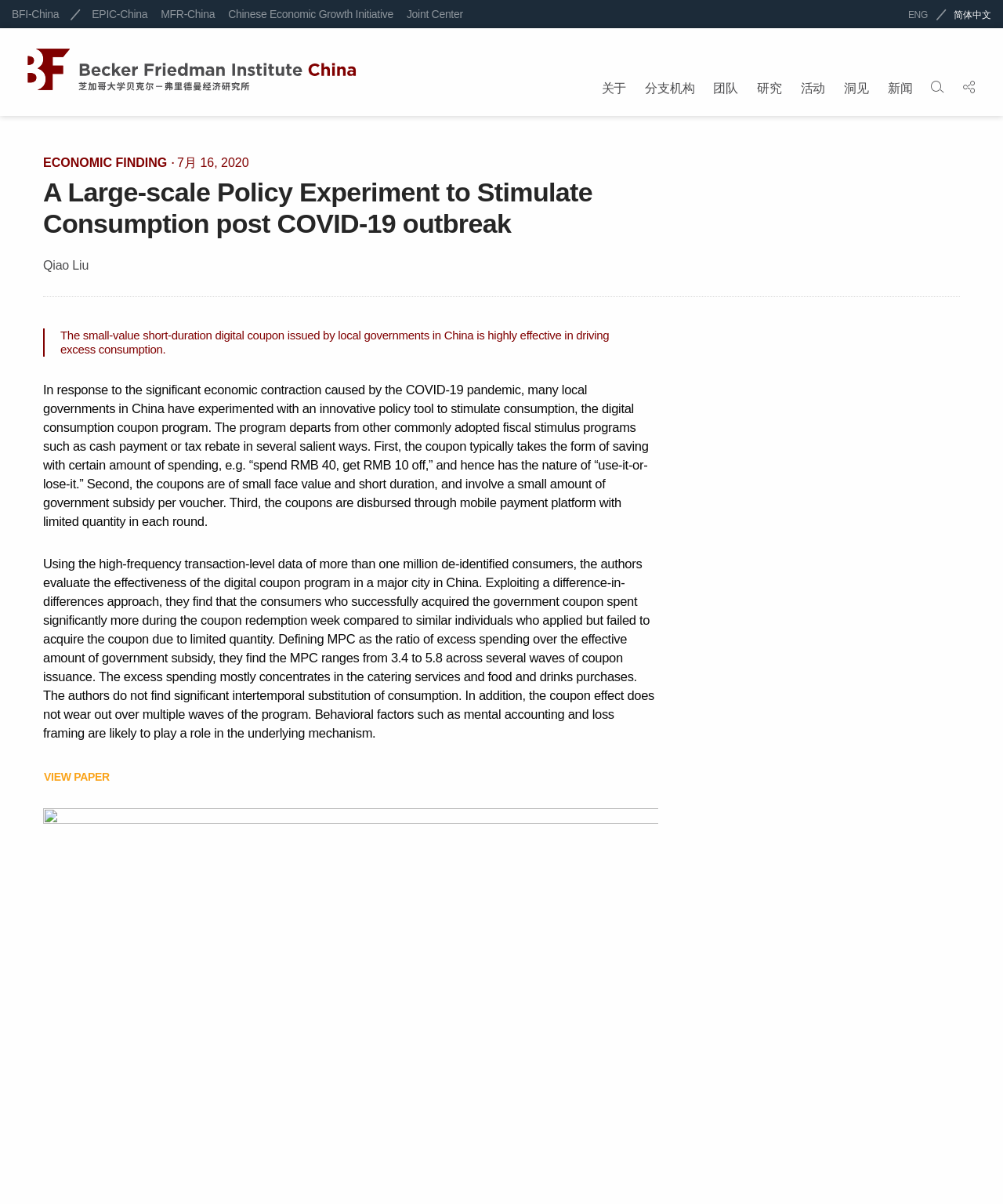Locate the bounding box of the user interface element based on this description: "Papers Library".

None